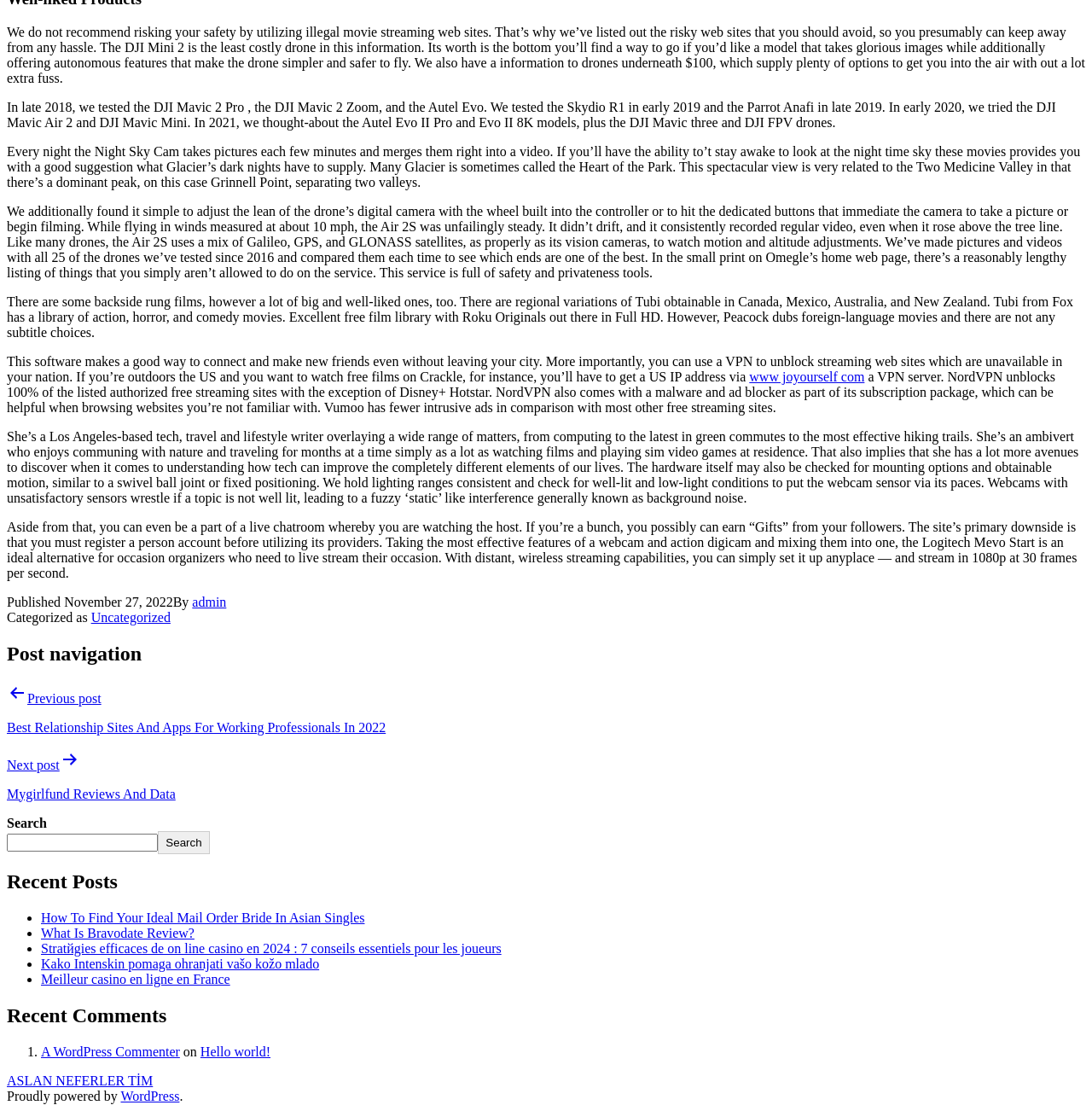Can you specify the bounding box coordinates of the area that needs to be clicked to fulfill the following instruction: "Click on the link to read about how to find your ideal mail order bride in Asian singles"?

[0.038, 0.82, 0.334, 0.833]